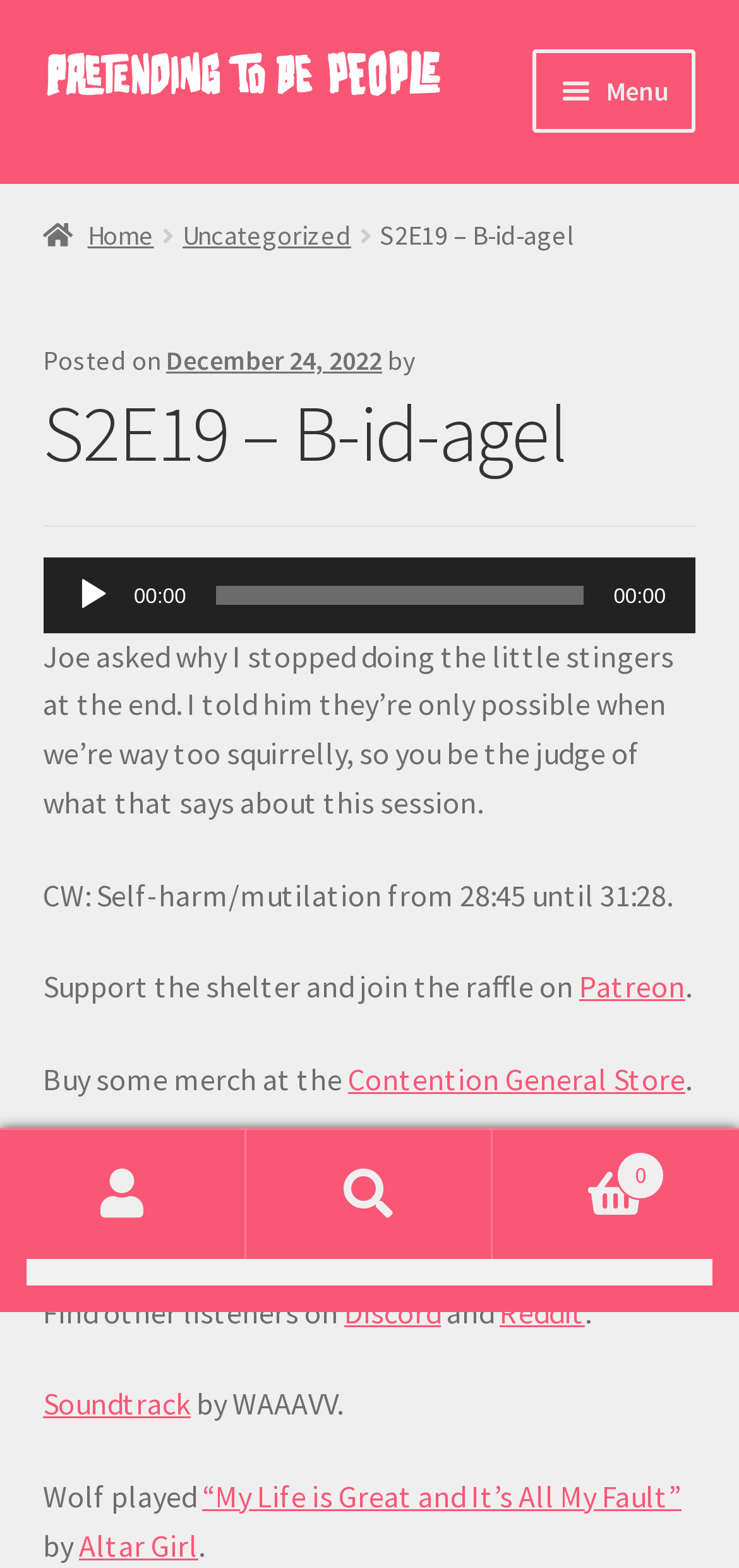Provide a comprehensive description of the webpage.

This webpage appears to be a podcast episode page. At the top, there are two "Skip to" links, one for navigation and one for content. Below these links, there is a large title "PRETENDING TO BE PEOPLE" with an accompanying image. 

To the right of the title, there is a primary navigation menu with links to "Home", "Contention General Store", "Privacy Policy", "Cart", "Checkout", and "My account". Below the title, there is a breadcrumbs navigation menu with links to "Home" and "Uncategorized".

The main content of the page is divided into sections. The first section has a header with the episode title "S2E19 – B-id-agel" and a posted date "December 24, 2022". Below the header, there is an audio player with play and time slider controls.

The next section has a block of text describing the episode, followed by a content warning and a message about supporting a shelter and joining a raffle. There are also links to "Patreon" and "Contention General Store".

Further down, there are links to follow the podcast on social media platforms such as "Instagram", "Twitter", and "Facebook". There are also links to "Discord" and "Reddit" to find other listeners.

The page also has a link to the episode's soundtrack and credits the music to "WAAAVV". Additionally, there is a mention of a song played during the episode, "“My Life is Great and It’s All My Fault”", and a link to "Altar Girl".

At the bottom of the page, there are links to "My Account" and "Search", as well as a search bar with a search button. Finally, there is a link to the "Cart" with a count of 0 items.